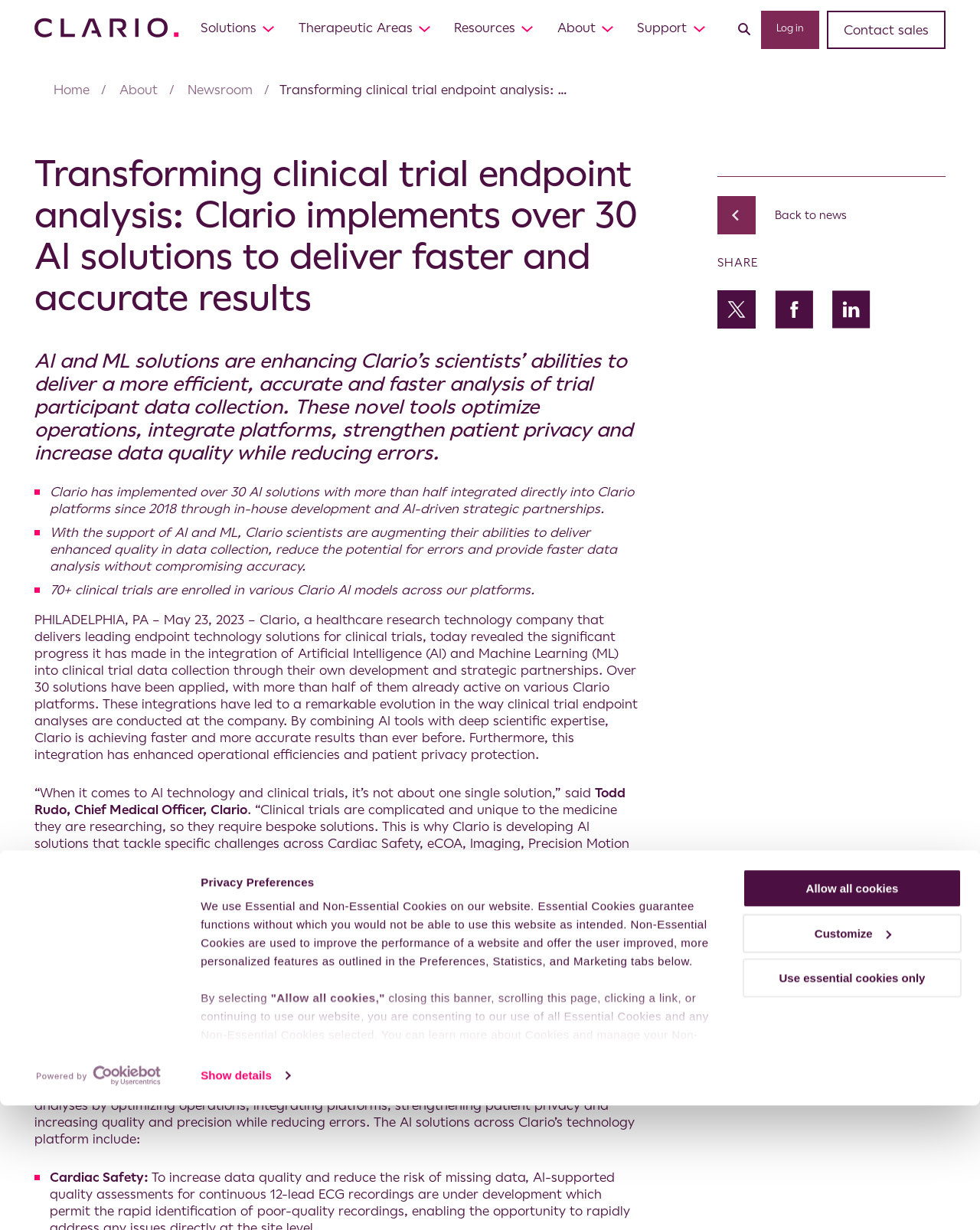Based on the provided description, "Show details", find the bounding box of the corresponding UI element in the screenshot.

[0.205, 0.763, 0.296, 0.782]